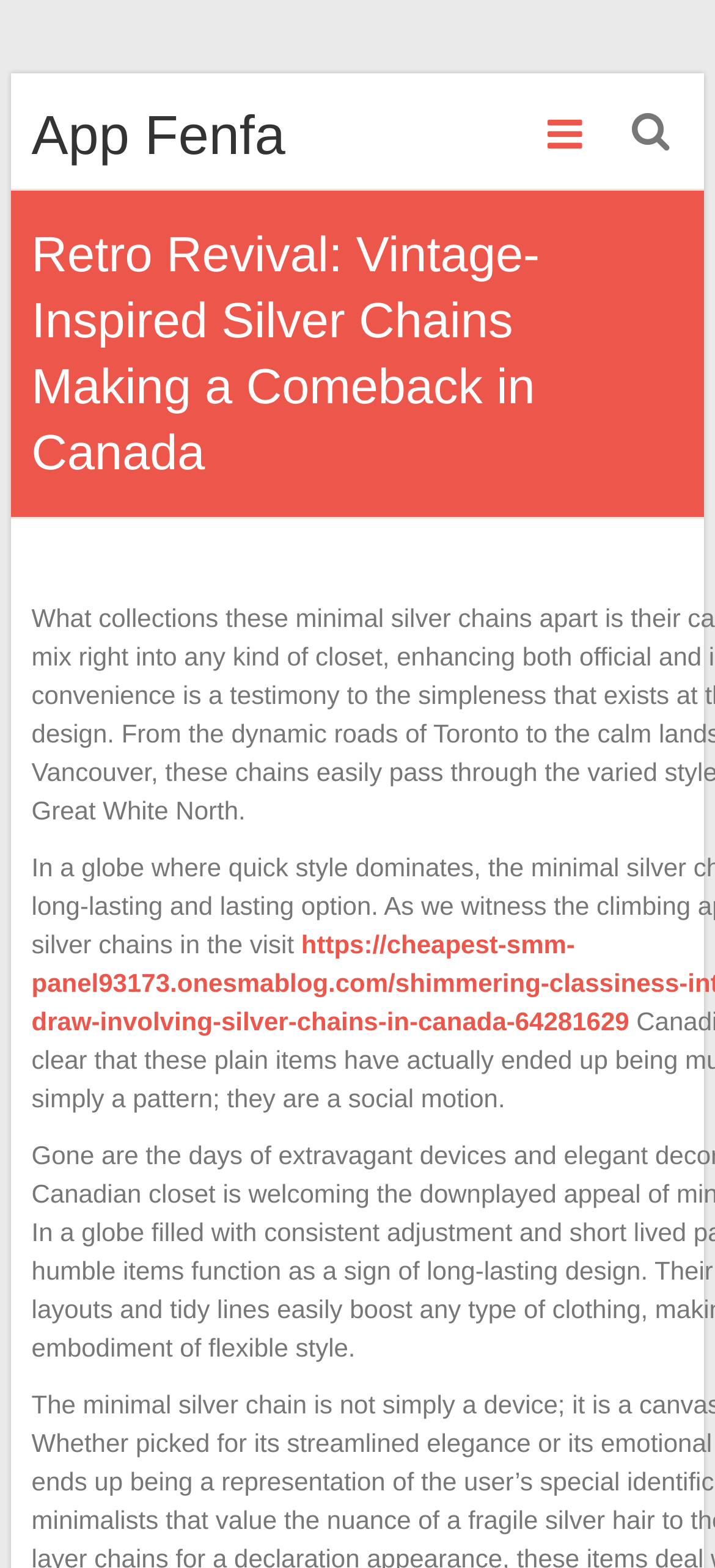Given the element description "Skip to content" in the screenshot, predict the bounding box coordinates of that UI element.

[0.0, 0.004, 0.204, 0.02]